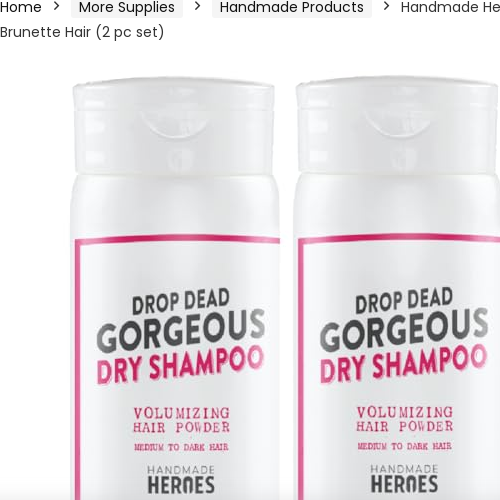Create an extensive caption that includes all significant details of the image.

This image showcases a set of two containers of Handmade Heroes Non Aerosol Dry Shampoo Volume Powder, specifically designed for dark and brunette hair. The sleek, modern packaging features a glossy white finish adorned with vibrant pink text that reads "DROP DEAD GORGEOUS DRY SHAMPOO." Each bottle contains 1.8 ounces of the product, emphasizing its 100% natural and vegan formulation. The design highlights the product’s volumizing capabilities, making it an appealing choice for those seeking to refresh their hair without the use of aerosols. The clean aesthetic, combined with the promise of stunning results for medium to dark hair, positions this product as a must-have for eco-conscious consumers looking for effective hair care solutions.